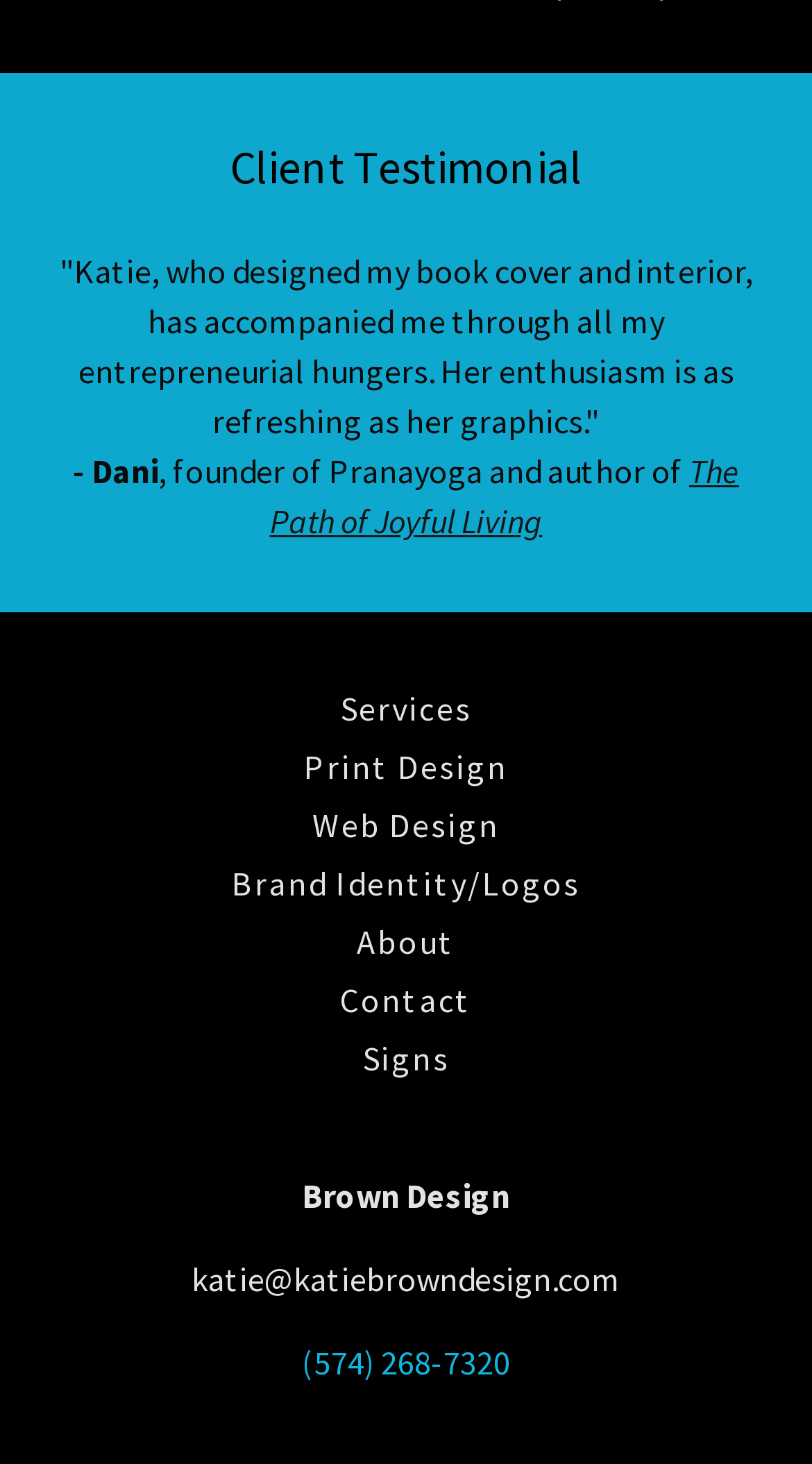Can you specify the bounding box coordinates of the area that needs to be clicked to fulfill the following instruction: "Explore Services"?

[0.399, 0.465, 0.601, 0.504]